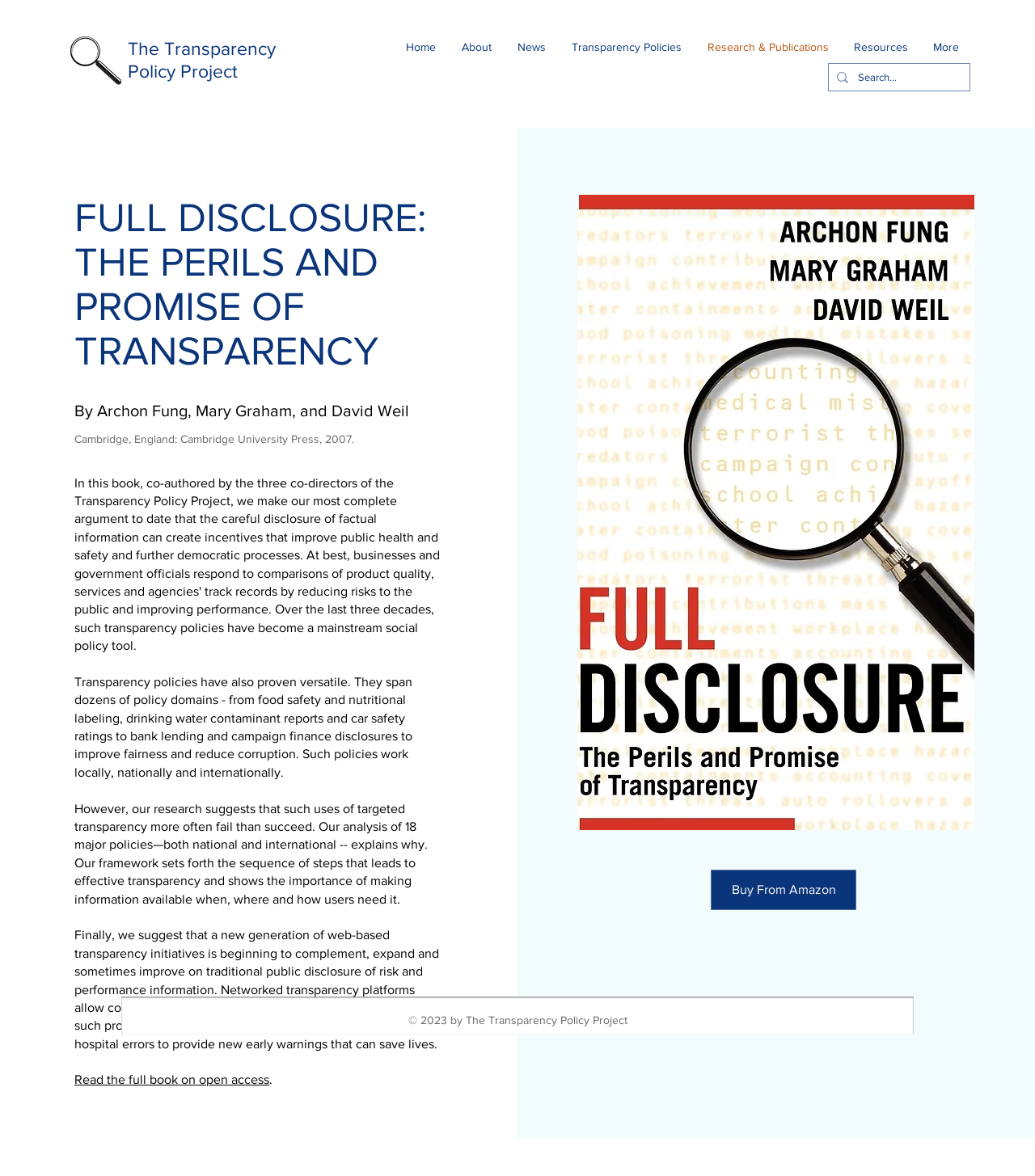Please locate the bounding box coordinates of the element that should be clicked to achieve the given instruction: "Click the 'Get started' button".

None